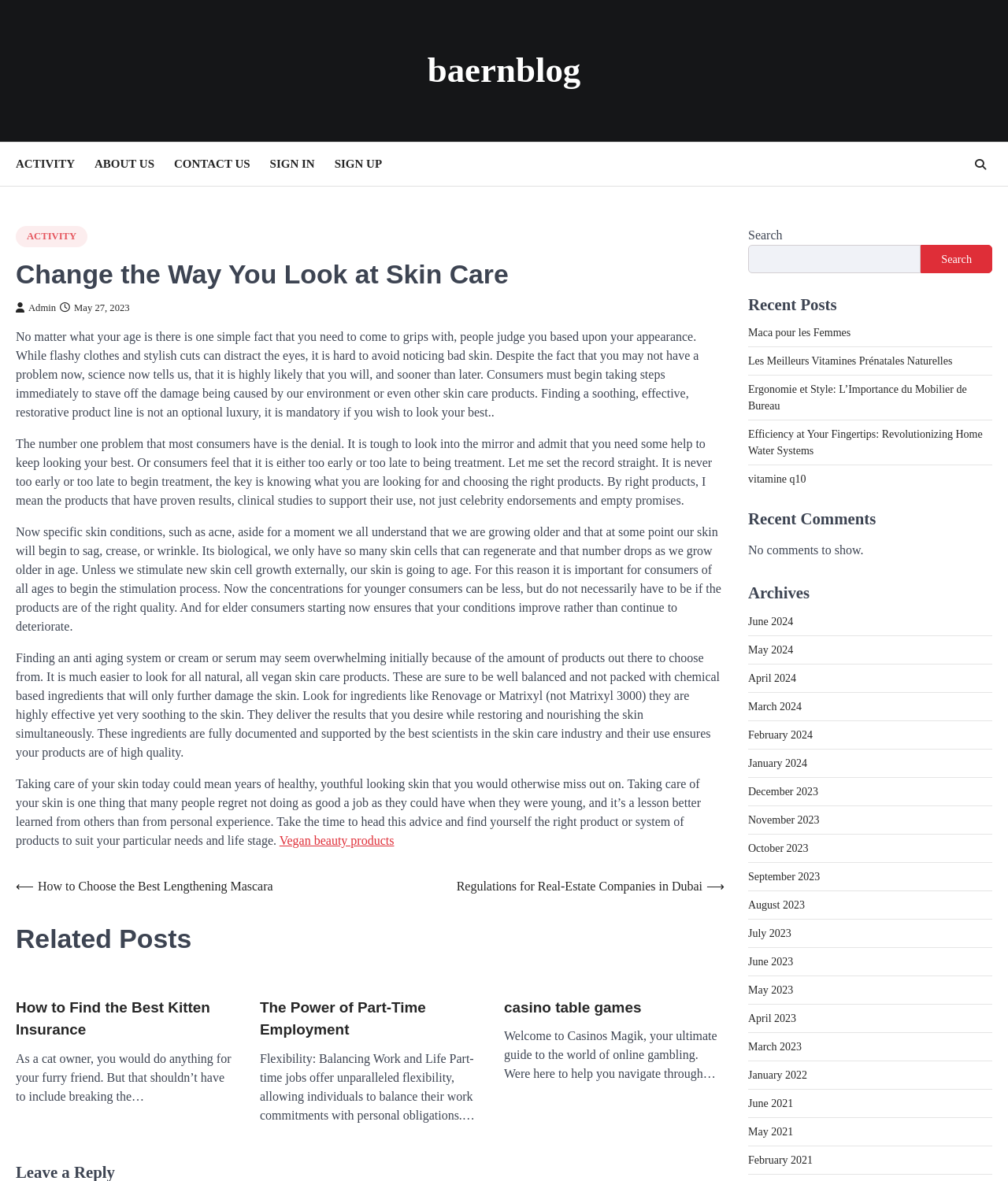What type of products are recommended for skin care?
Please provide a comprehensive and detailed answer to the question.

The webpage suggests looking for all natural, all vegan skin care products, as they are well-balanced and do not contain chemical-based ingredients that can damage the skin. It also mentions specific ingredients like Renovage and Matrixyl that are effective and soothing to the skin.